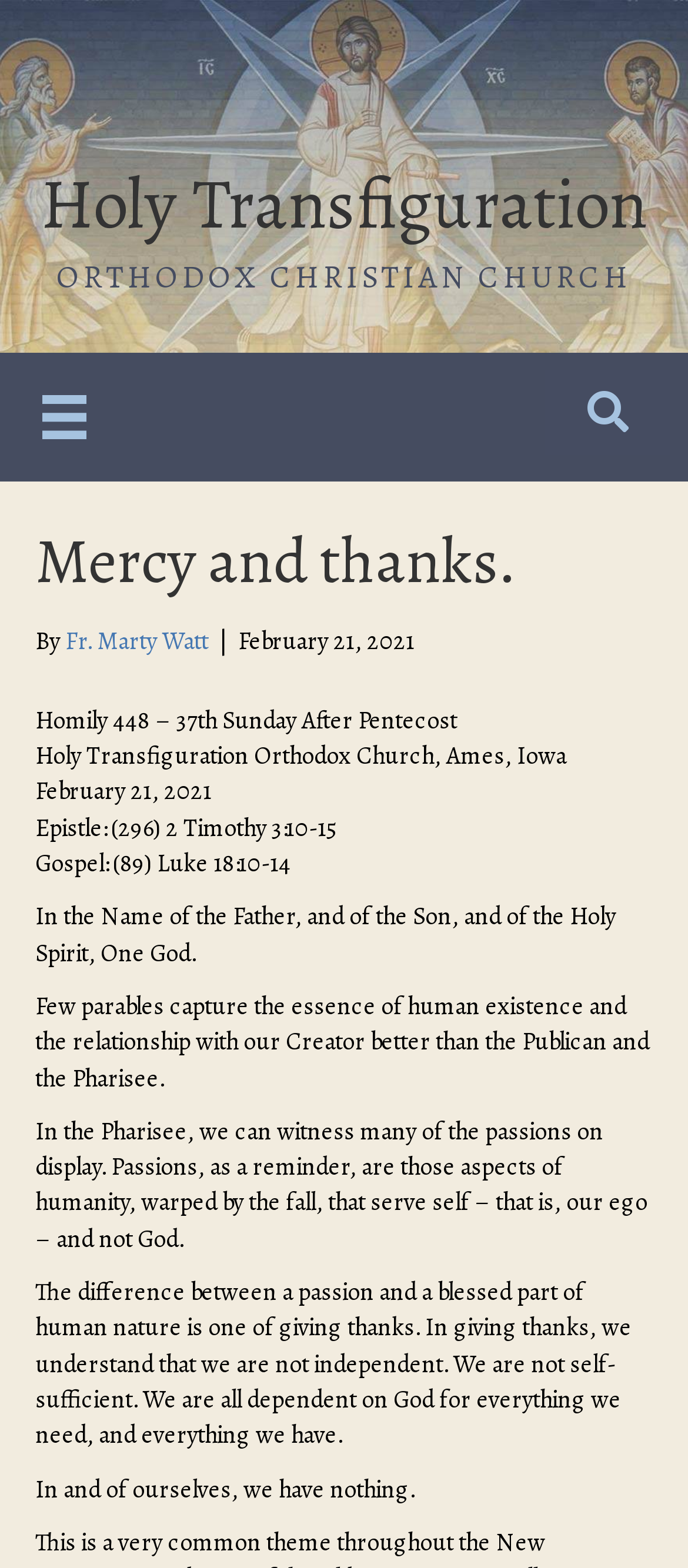Respond to the question below with a concise word or phrase:
What is the name of the church?

Holy Transfiguration Orthodox Church